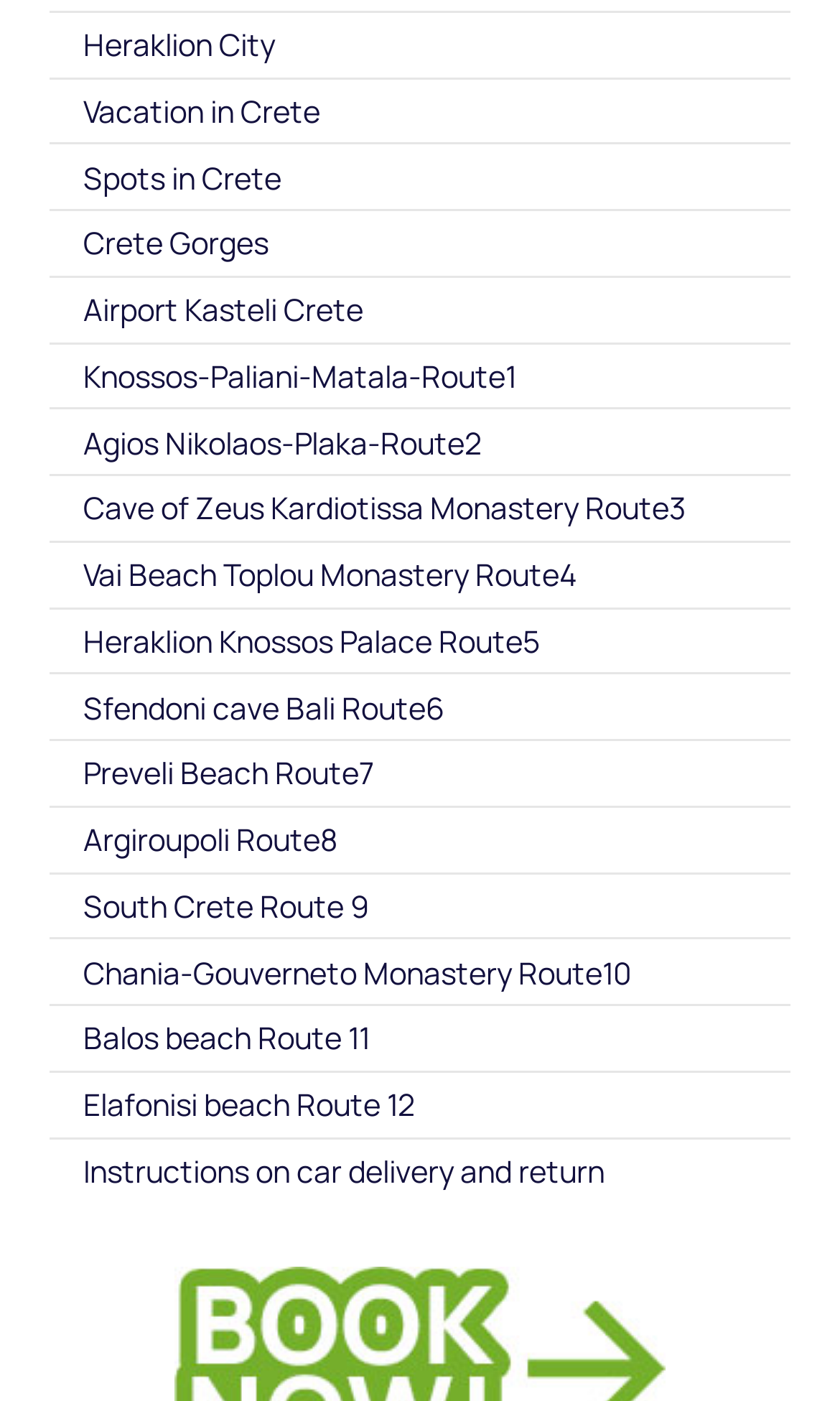Is there a route that includes Heraklion?
Refer to the image and provide a thorough answer to the question.

I searched the list of links and found that there is a route called 'Heraklion Knossos Palace Route5', which includes Heraklion.